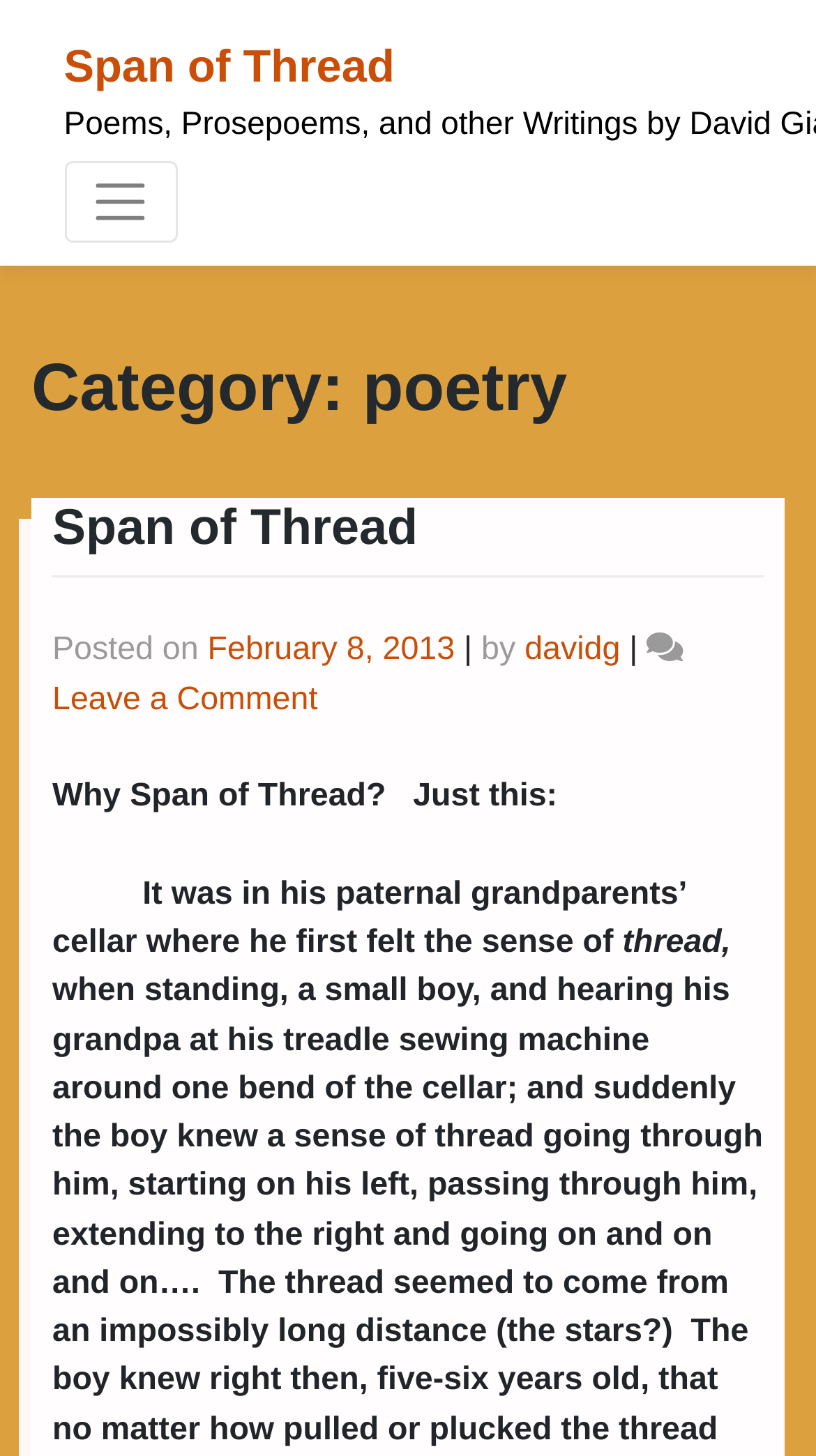How many comments does the post have?
Respond to the question with a well-detailed and thorough answer.

I determined that the post has no comments by looking at the link element with the text 'Leave a Comment on Span of Thread' which suggests that there are no comments yet.